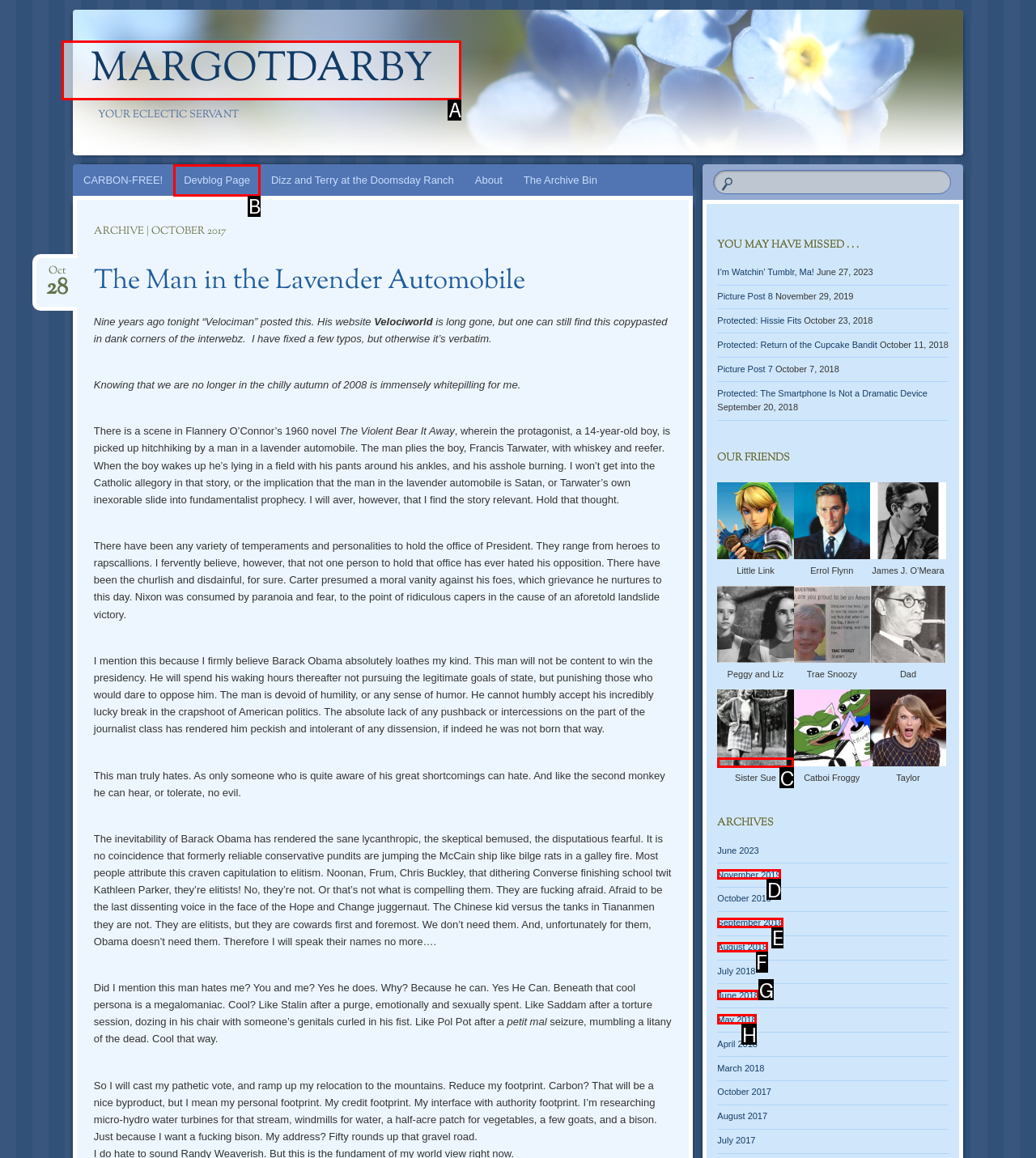Select the proper HTML element to perform the given task: click the 'MARGOTDARBY' link Answer with the corresponding letter from the provided choices.

A